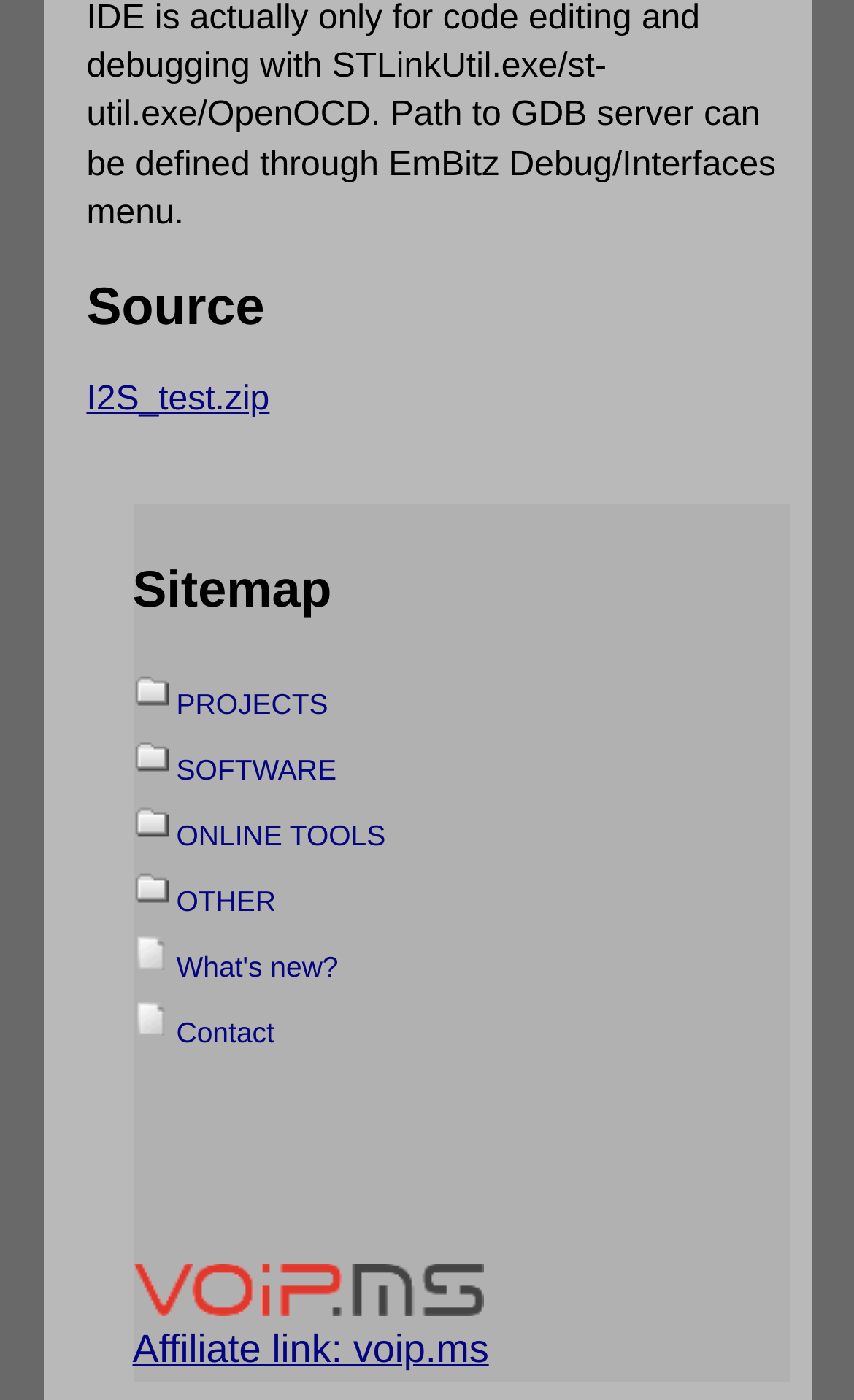Identify the bounding box for the described UI element. Provide the coordinates in (top-left x, top-left y, bottom-right x, bottom-right y) format with values ranging from 0 to 1: ONLINE TOOLS

[0.206, 0.585, 0.452, 0.608]